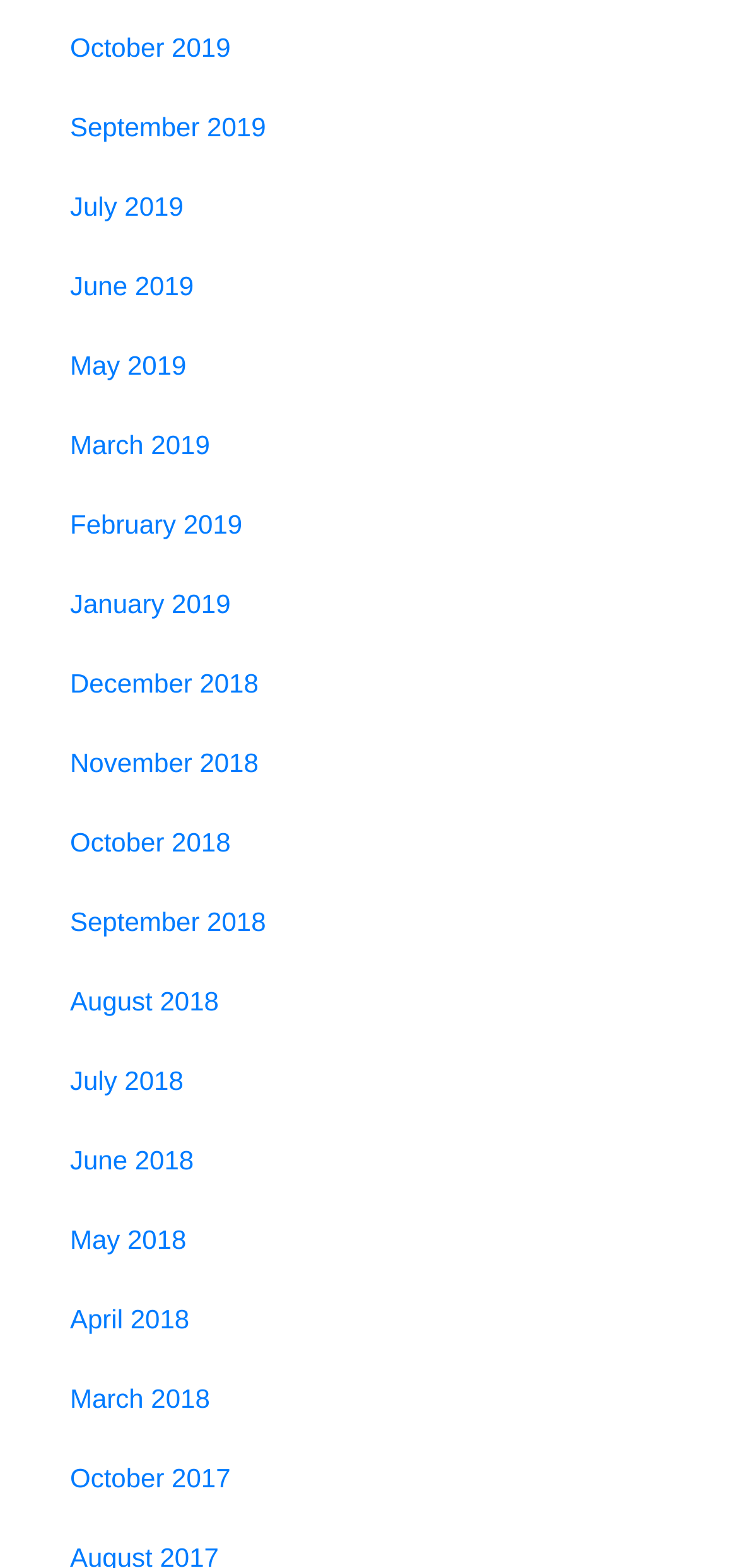What is the earliest month listed on the webpage?
Answer briefly with a single word or phrase based on the image.

October 2017